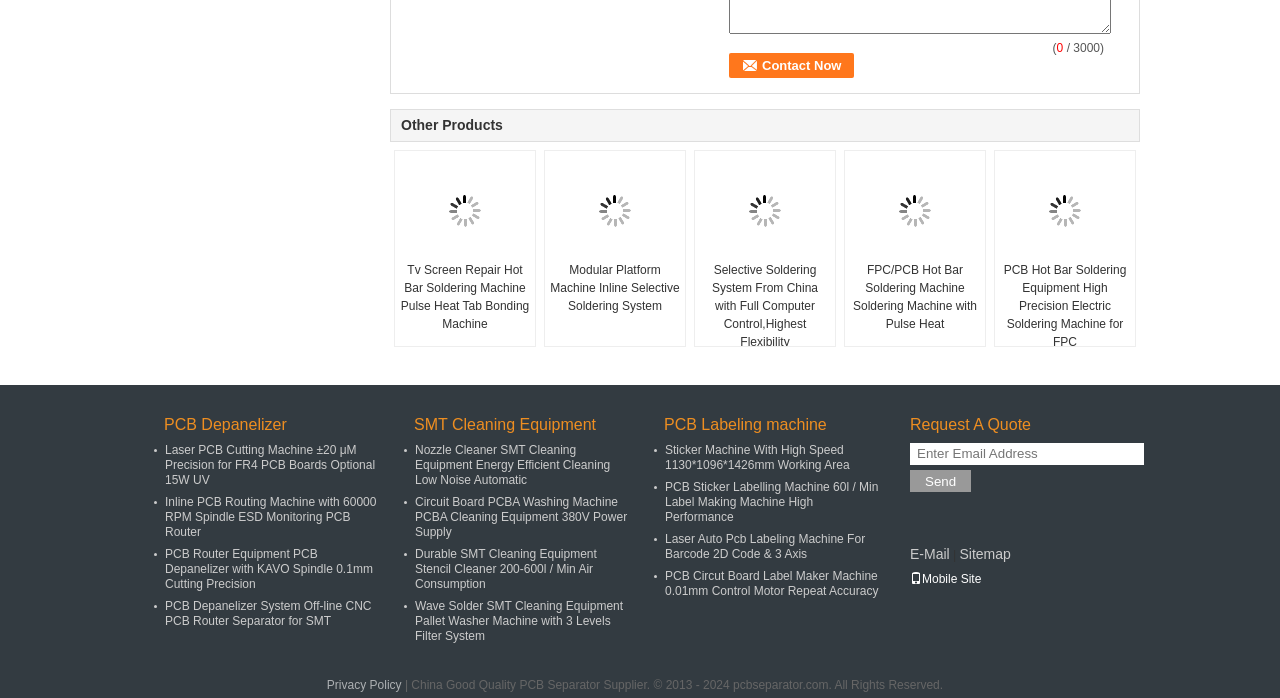Can you pinpoint the bounding box coordinates for the clickable element required for this instruction: "View 'Tv Screen Repair Hot Bar Soldering Machine Pulse Heat Tab Bonding Machine'"? The coordinates should be four float numbers between 0 and 1, i.e., [left, top, right, bottom].

[0.309, 0.231, 0.418, 0.374]